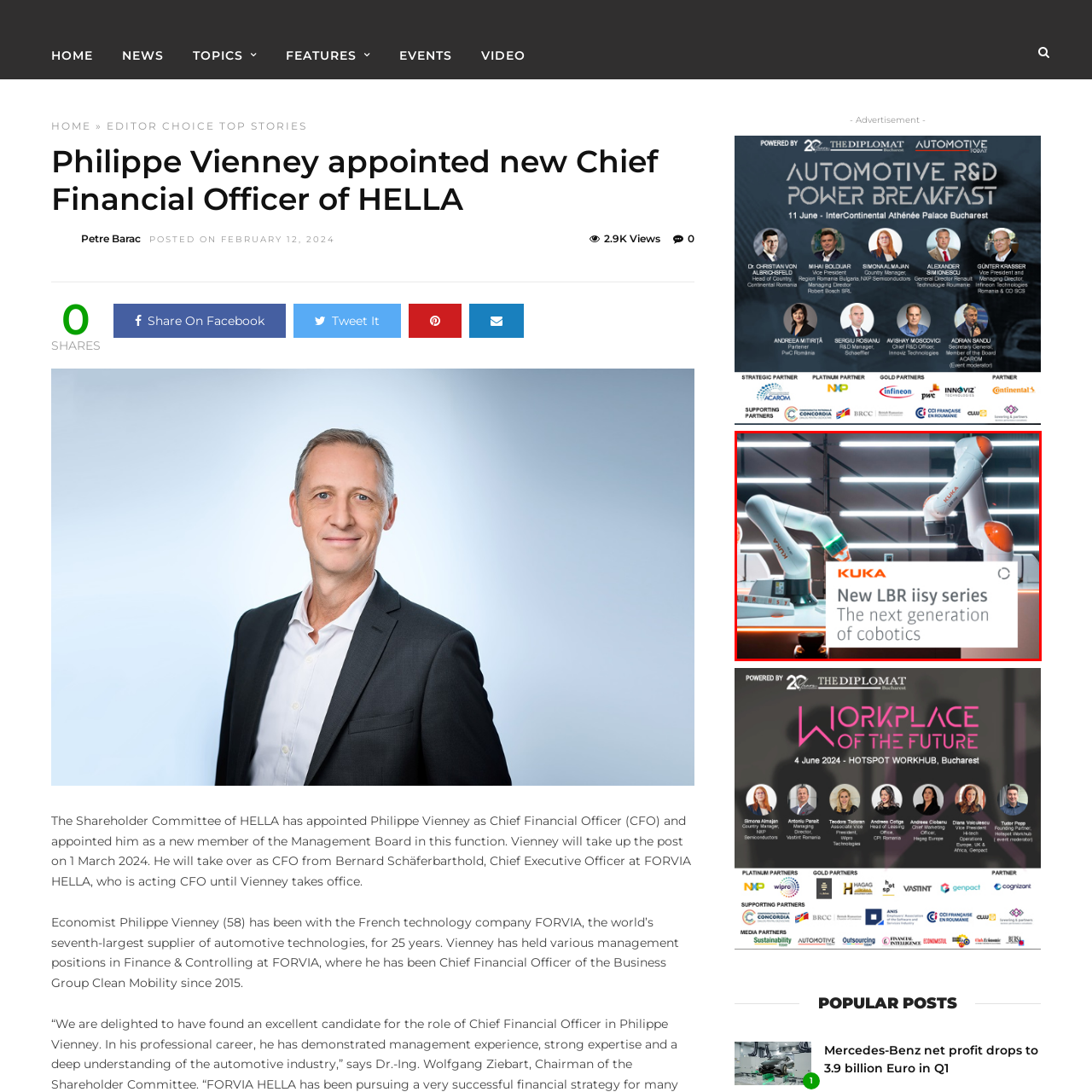Pay attention to the section outlined in red, What is the purpose of the KUKA branding? 
Reply with a single word or phrase.

Reinforces commitment to automation solutions